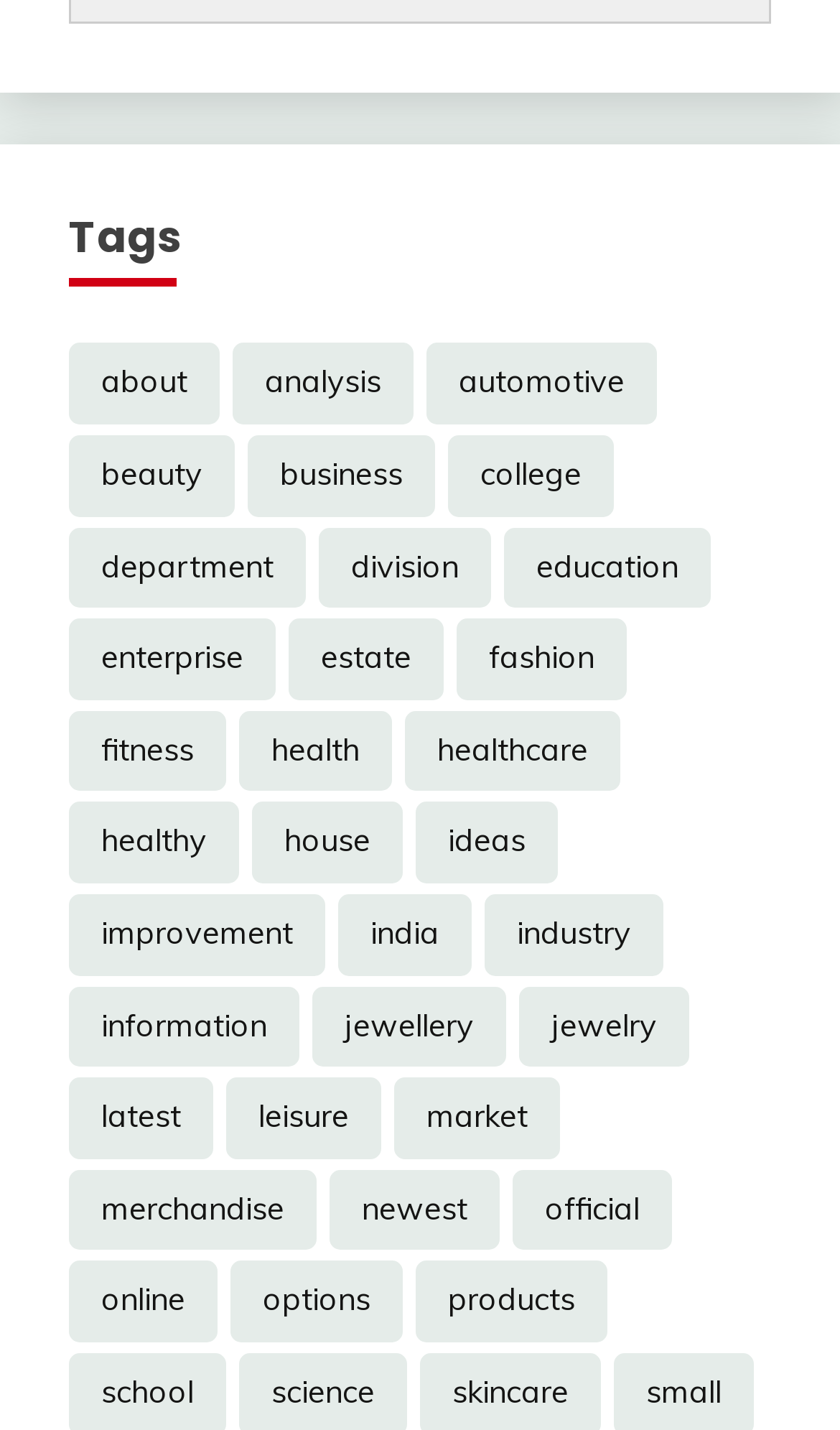Identify the bounding box coordinates of the clickable section necessary to follow the following instruction: "view about page". The coordinates should be presented as four float numbers from 0 to 1, i.e., [left, top, right, bottom].

[0.082, 0.24, 0.262, 0.297]